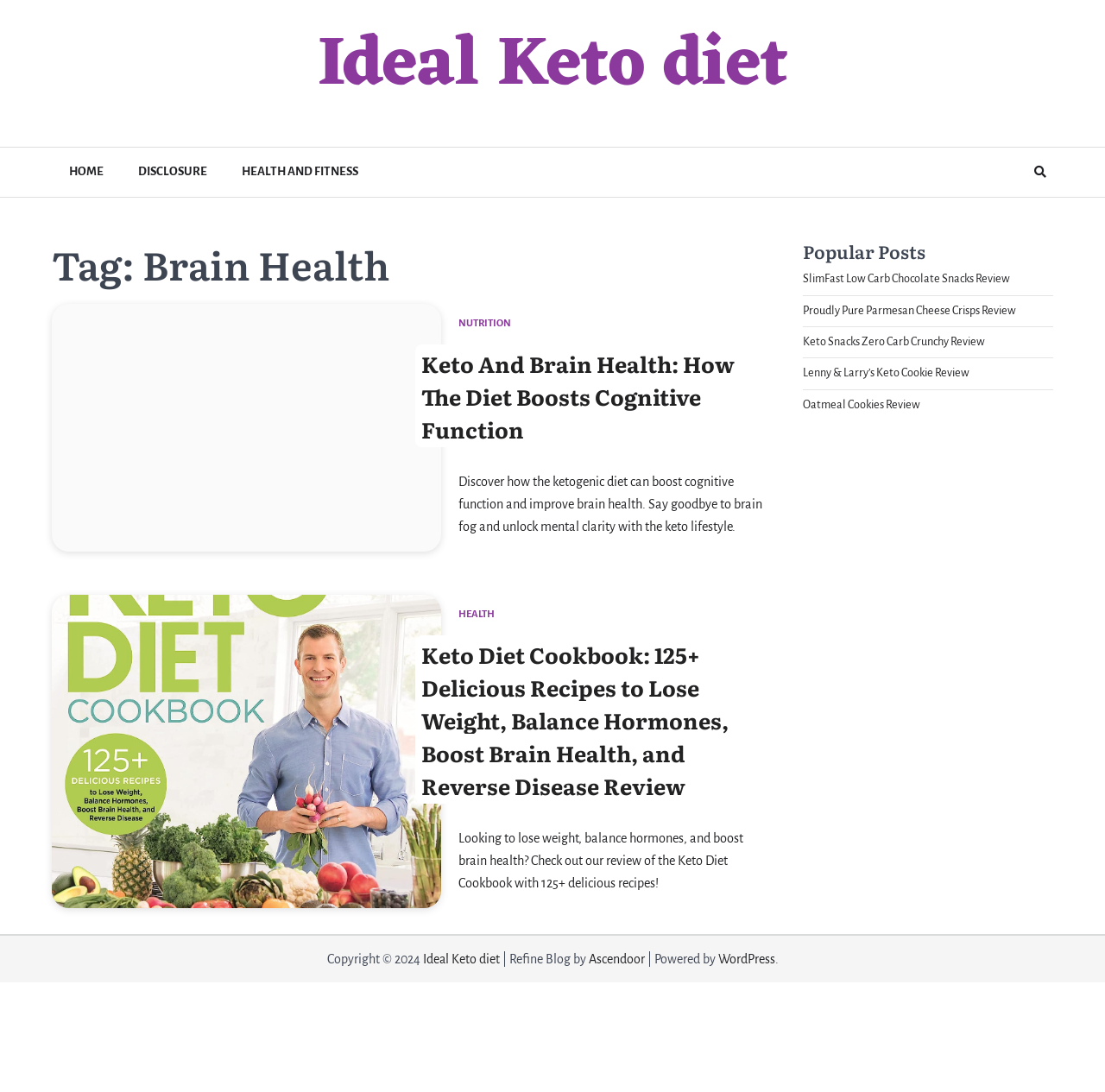Use the details in the image to answer the question thoroughly: 
What is the name of the platform that powers this webpage?

The footer section of the webpage contains a link to 'WordPress', which suggests that it is the platform that powers this webpage. This is a common practice for websites to acknowledge the platform or content management system that they use.